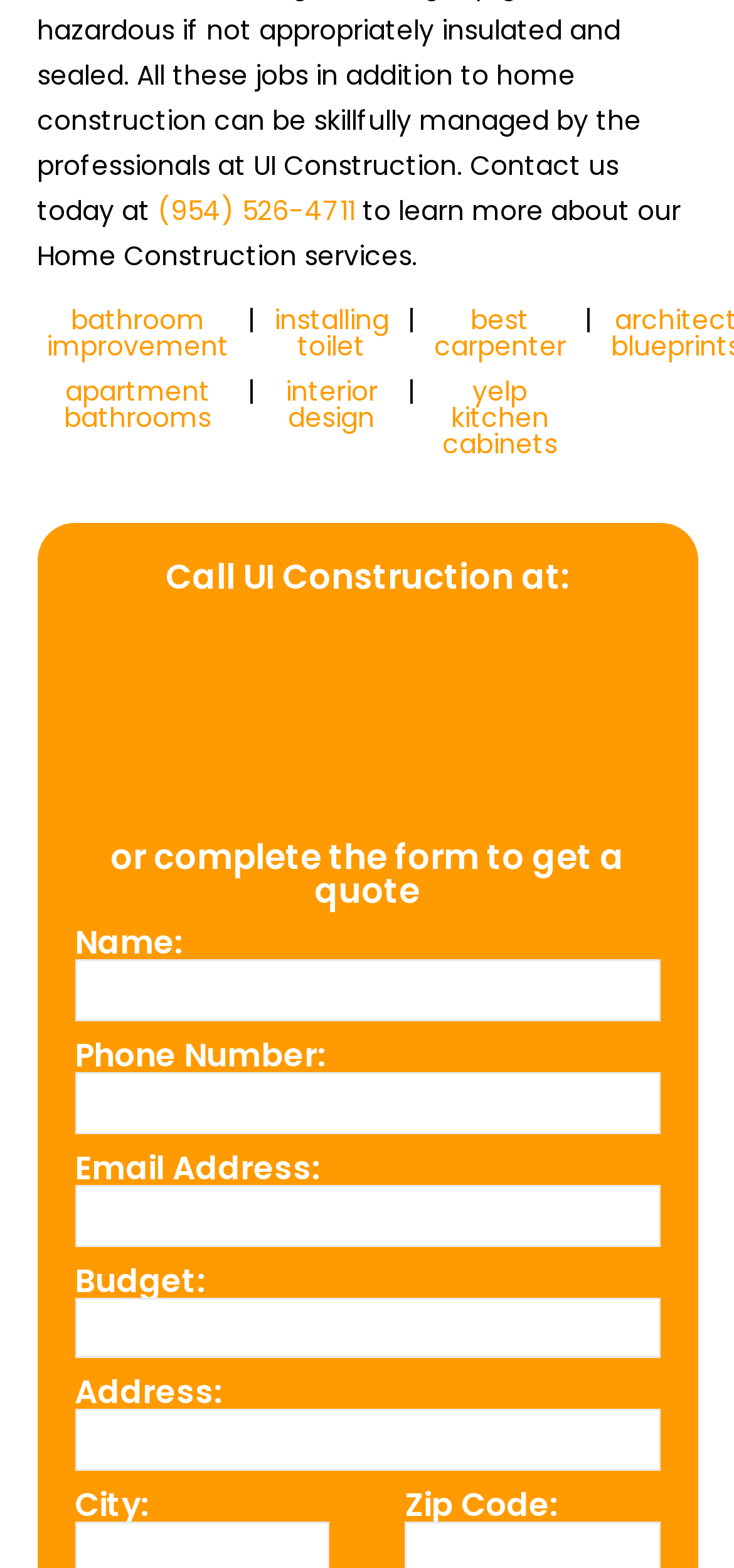Please find the bounding box coordinates of the element's region to be clicked to carry out this instruction: "Click the link to learn more about interior design".

[0.388, 0.238, 0.514, 0.278]